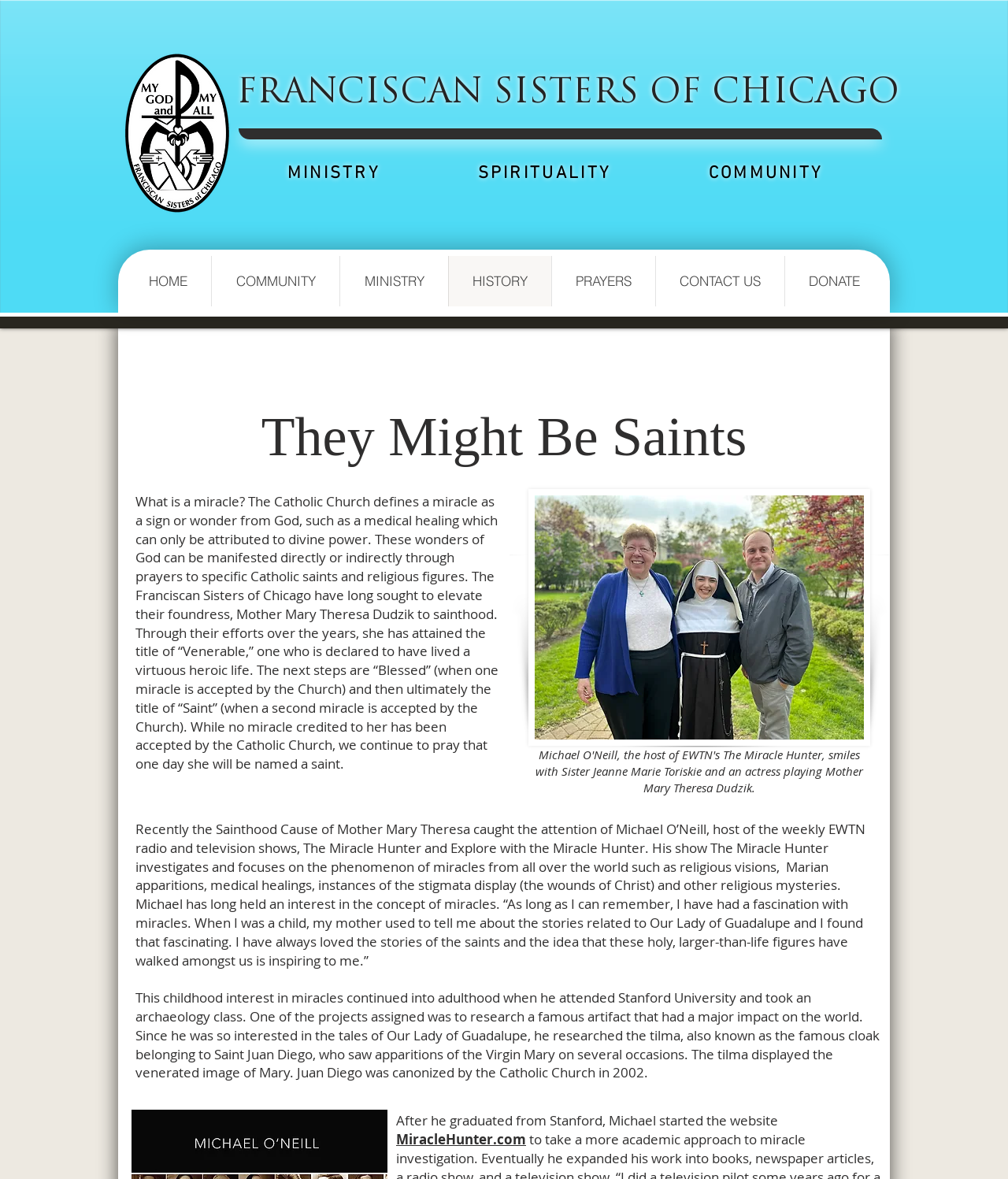What is the name of the website created by Michael O'Neill?
Kindly give a detailed and elaborate answer to the question.

The webpage mentions that Michael O'Neill started a website, and the link 'MiracleHunter.com' is provided, which suggests that it is the website he created.